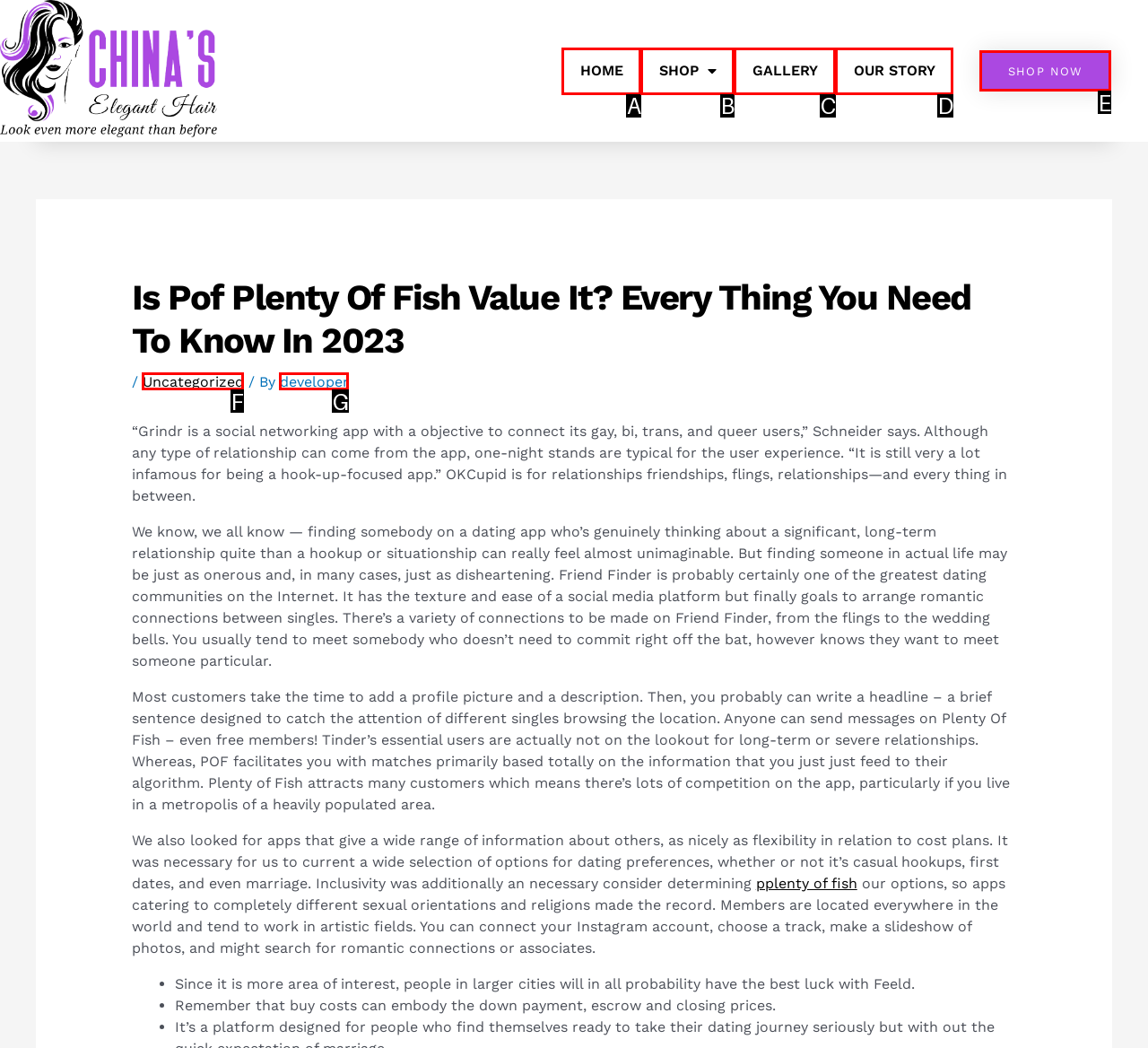Using the description: Shop Now, find the best-matching HTML element. Indicate your answer with the letter of the chosen option.

E